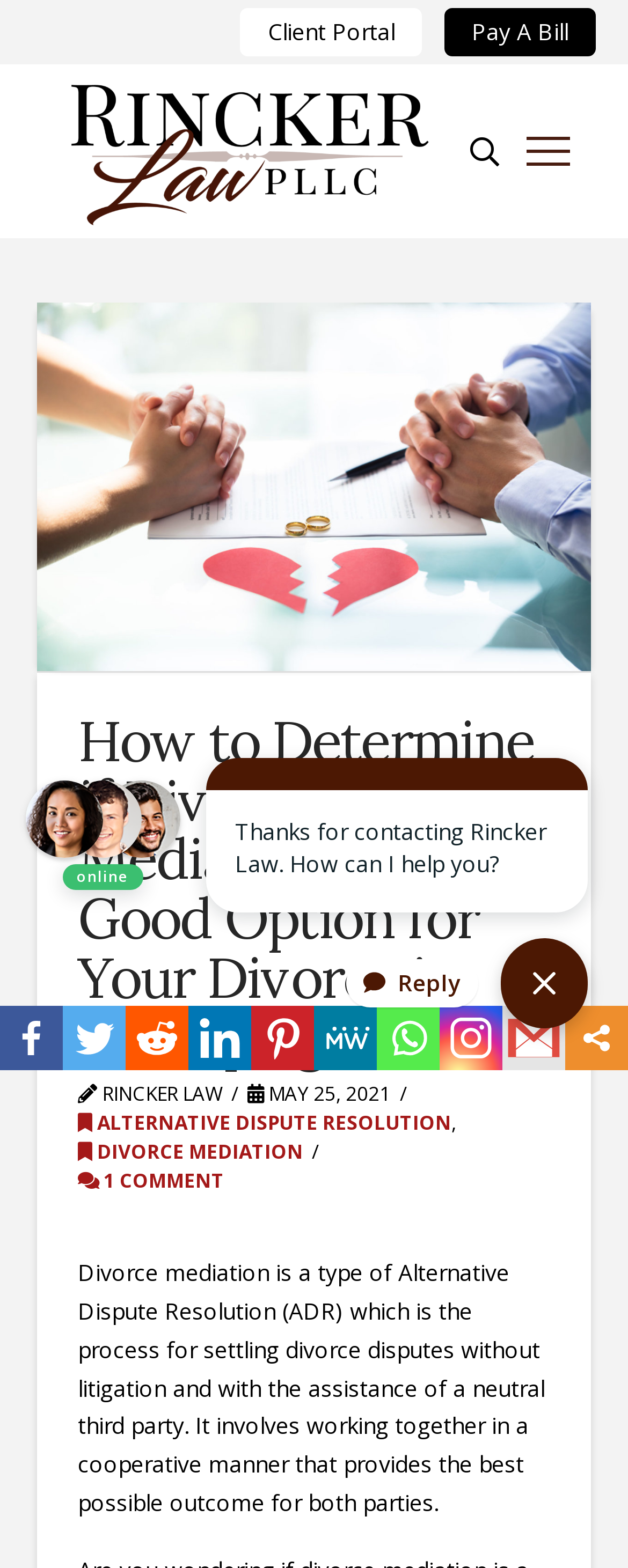Refer to the image and provide a thorough answer to this question:
How many social media links are available?

The social media links are located at the bottom of the webpage, and they include Facebook, Twitter, Reddit, Linkedin, Pinterest, MeWe, Whatsapp, Instagram, and Google Gmail. By counting these links, we can determine that there are 9 social media links available.